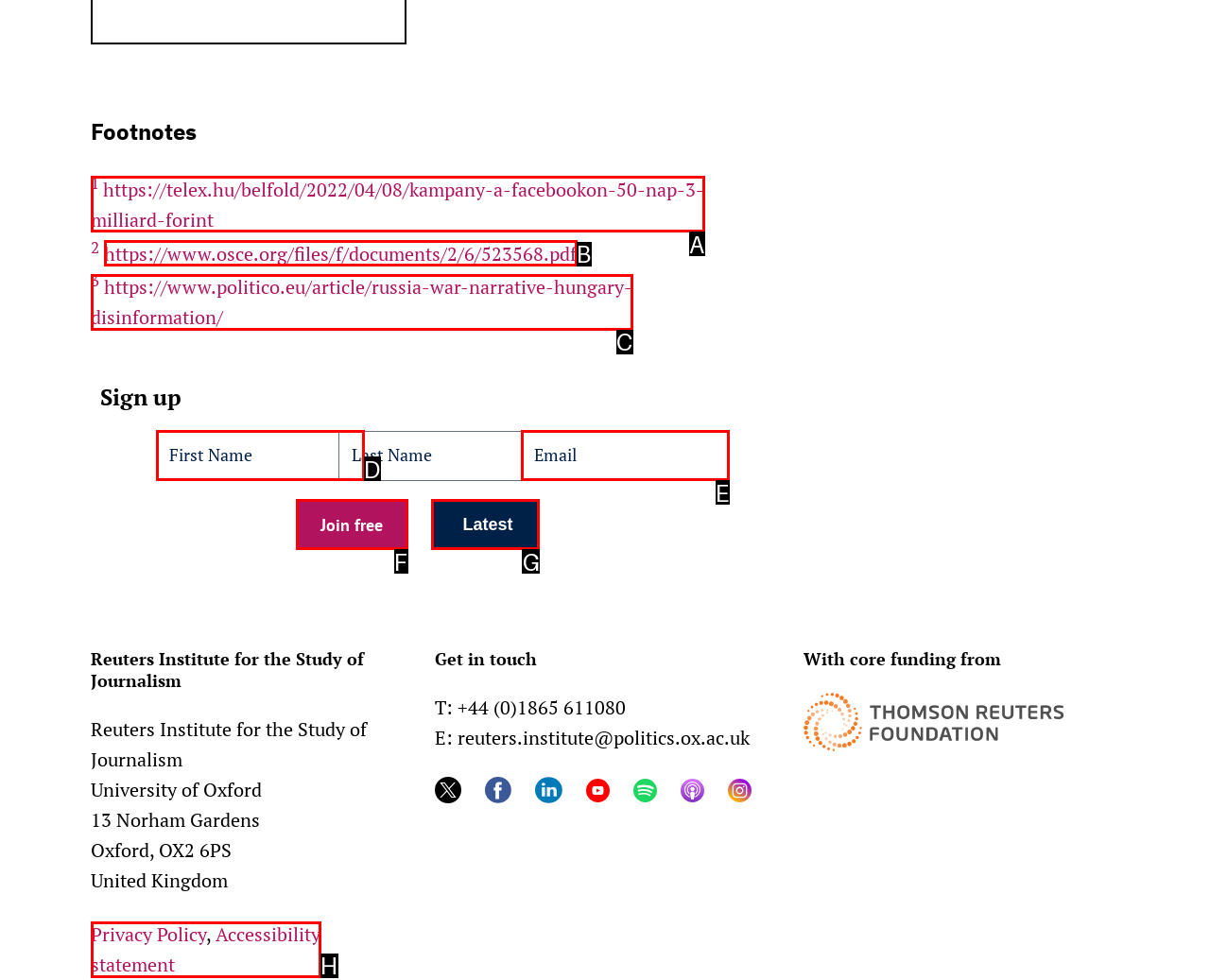Choose the HTML element that aligns with the description: parent_node: Latest name="subscribe" value="Join free". Indicate your choice by stating the letter.

F